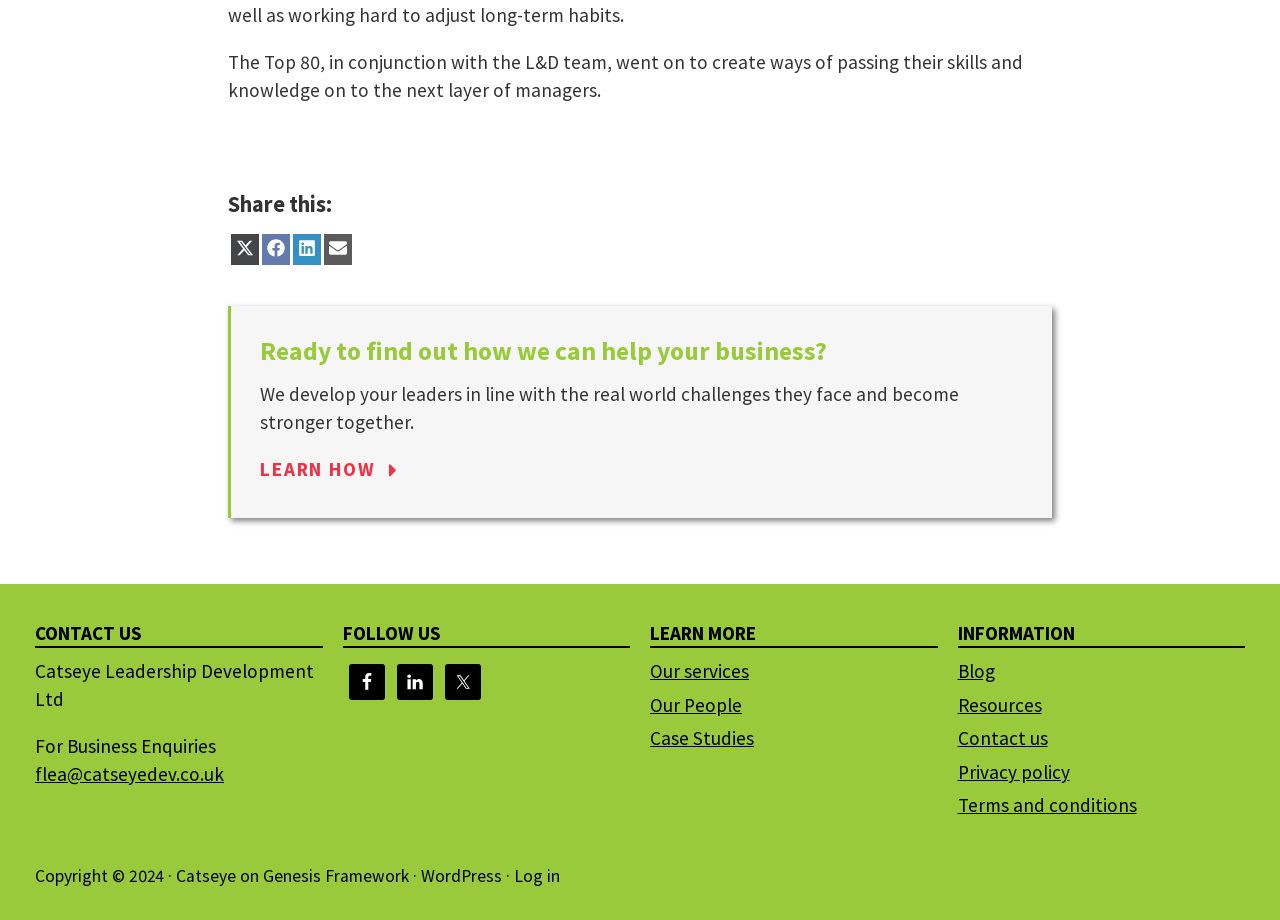Please specify the bounding box coordinates for the clickable region that will help you carry out the instruction: "Read the blog".

[0.748, 0.716, 0.777, 0.742]